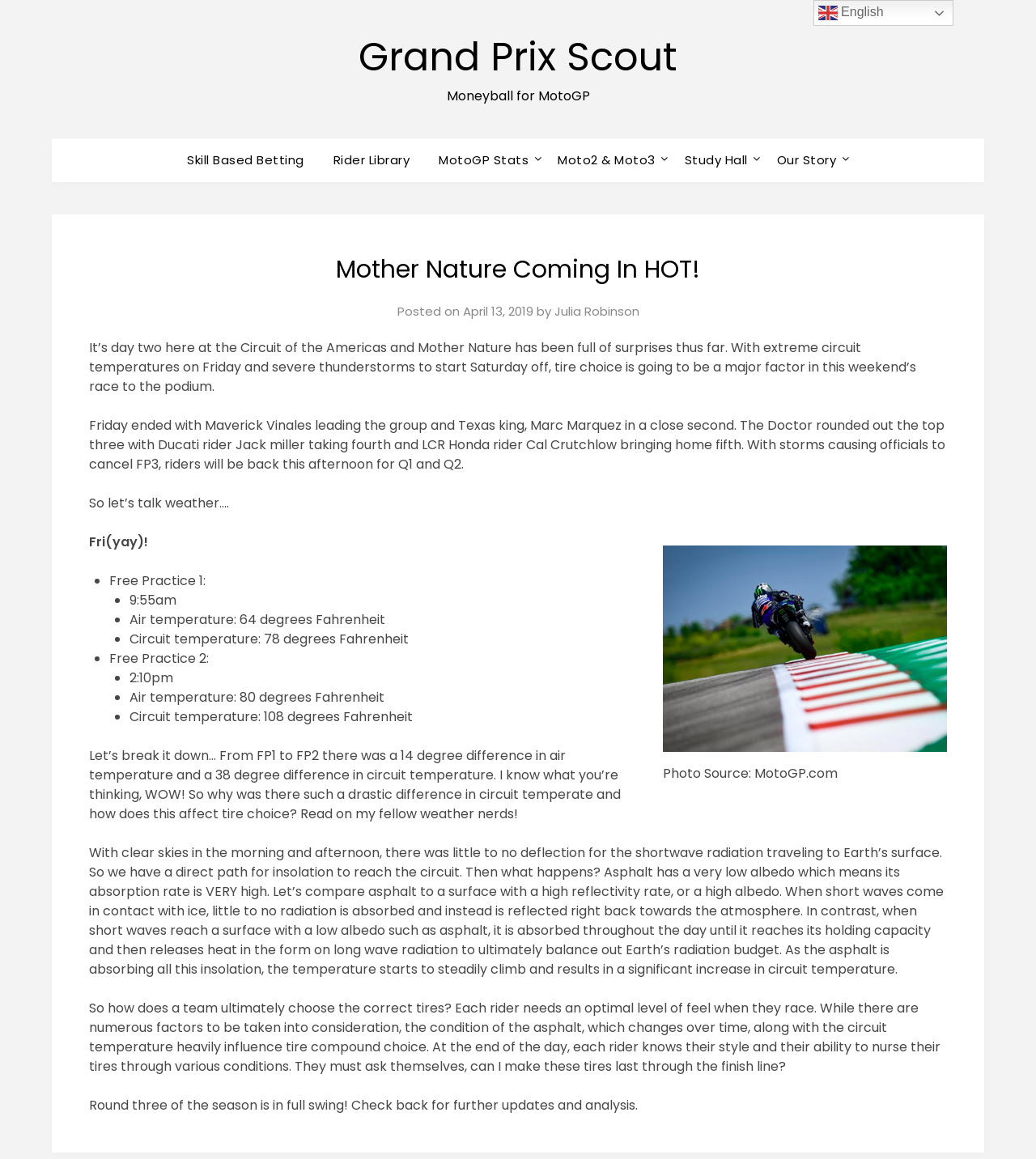Could you highlight the region that needs to be clicked to execute the instruction: "Click the 'Book Now' button"?

None